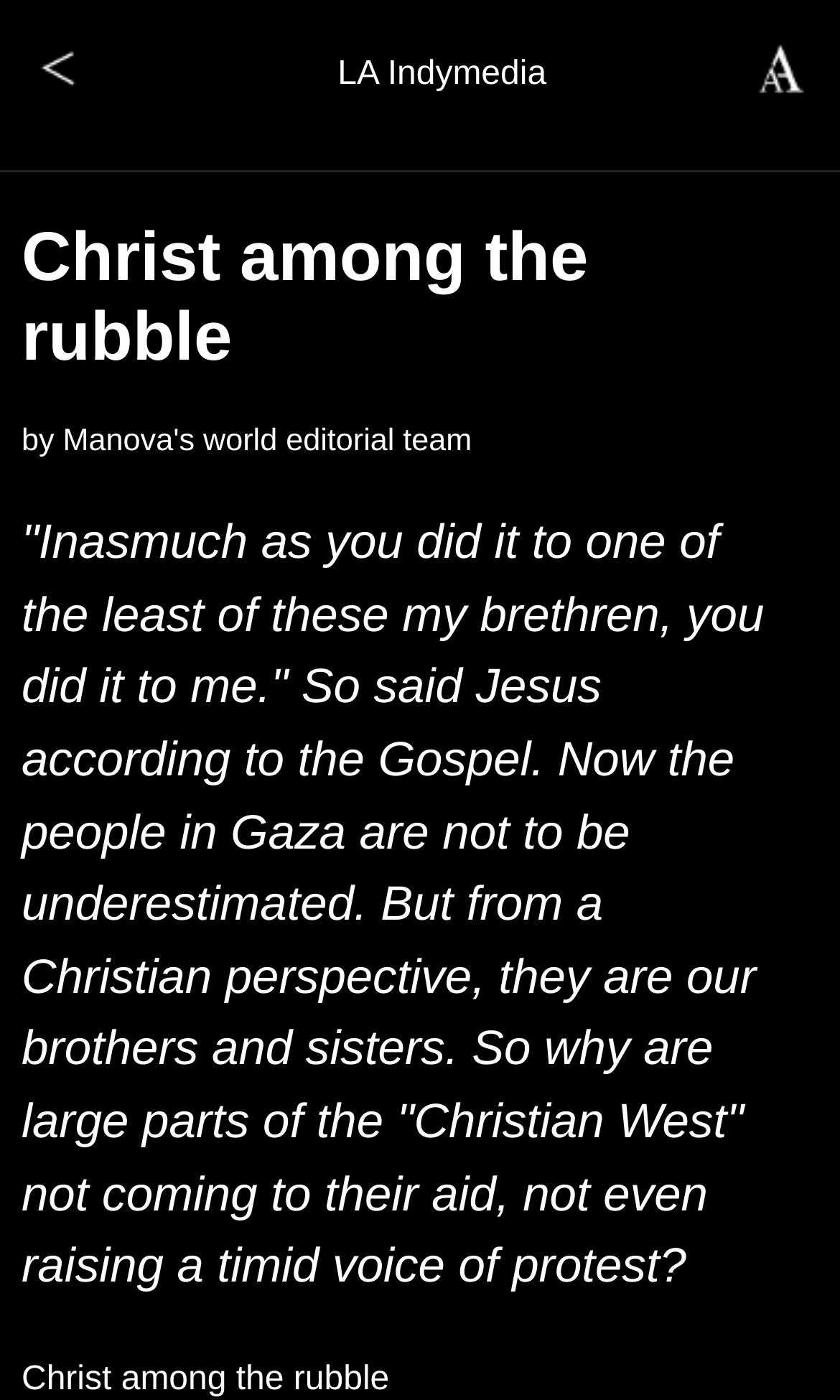Answer the following query with a single word or phrase:
What is the image above the text?

LA Indymedia logo